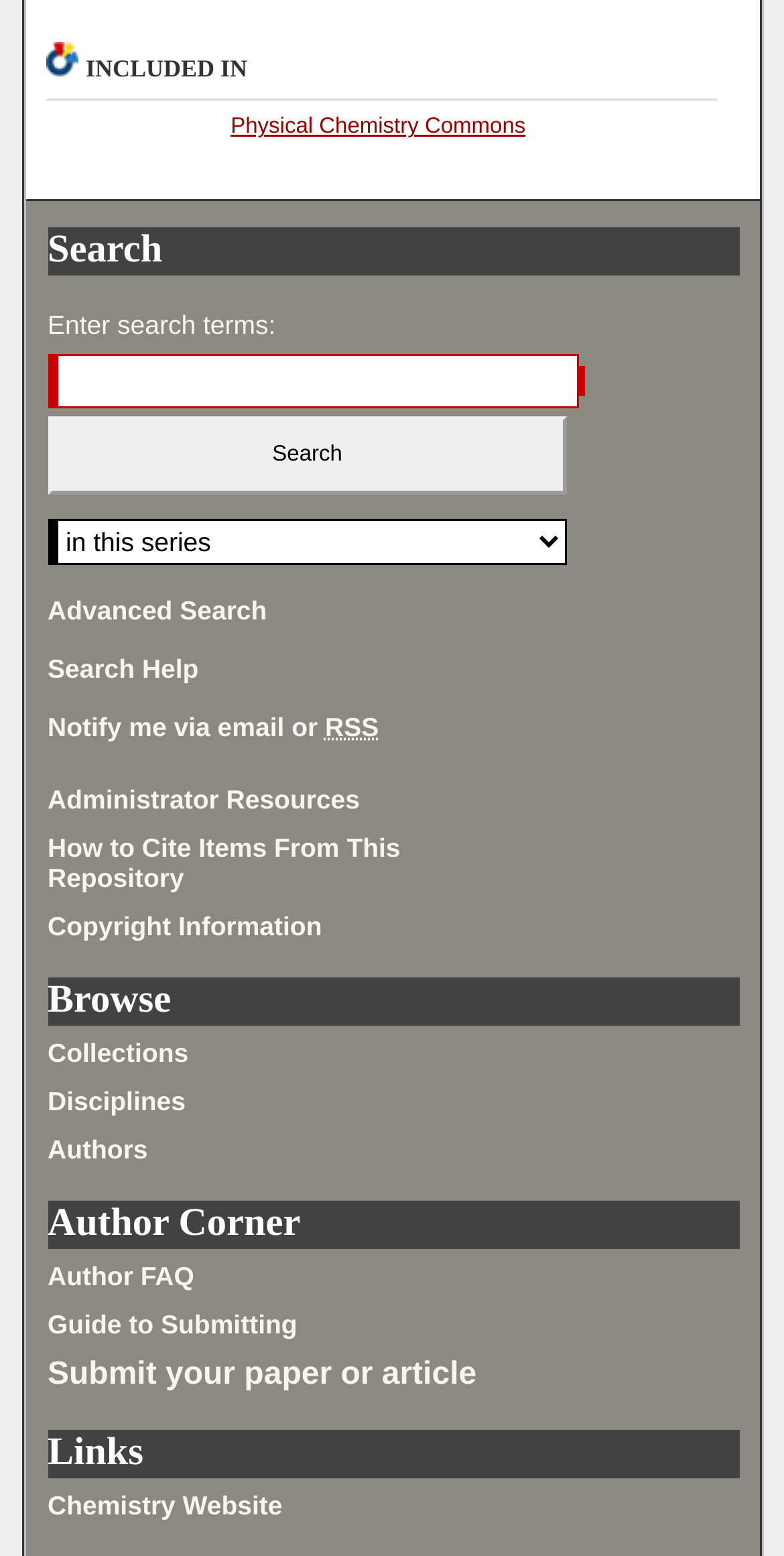Identify the bounding box coordinates necessary to click and complete the given instruction: "visit global news".

None